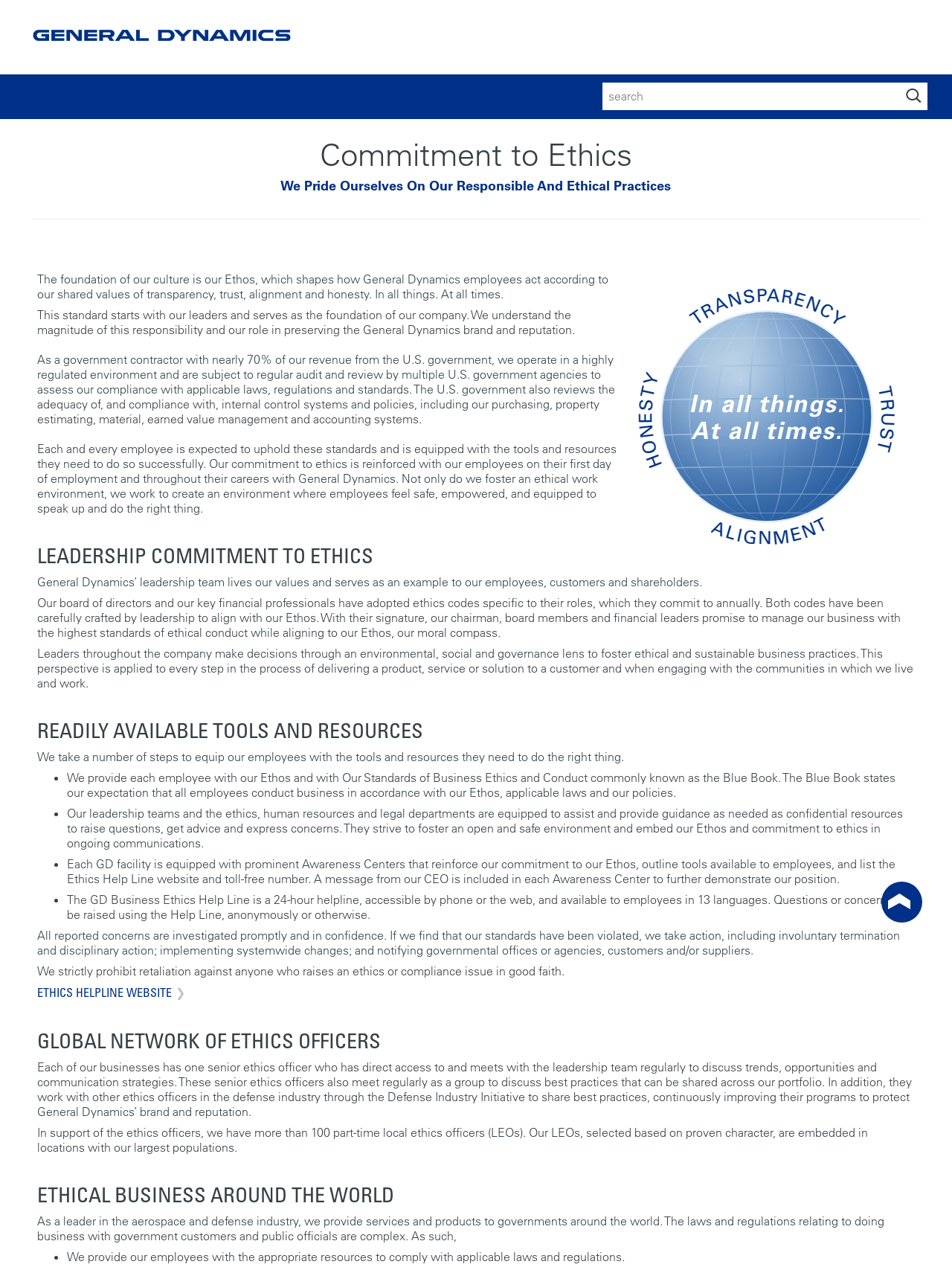Using the information in the image, could you please answer the following question in detail:
What is the role of the leadership team in ethics?

The leadership team is expected to live the company's values and set an example for employees. They make decisions through an environmental, social, and governance lens to foster ethical and sustainable business practices.